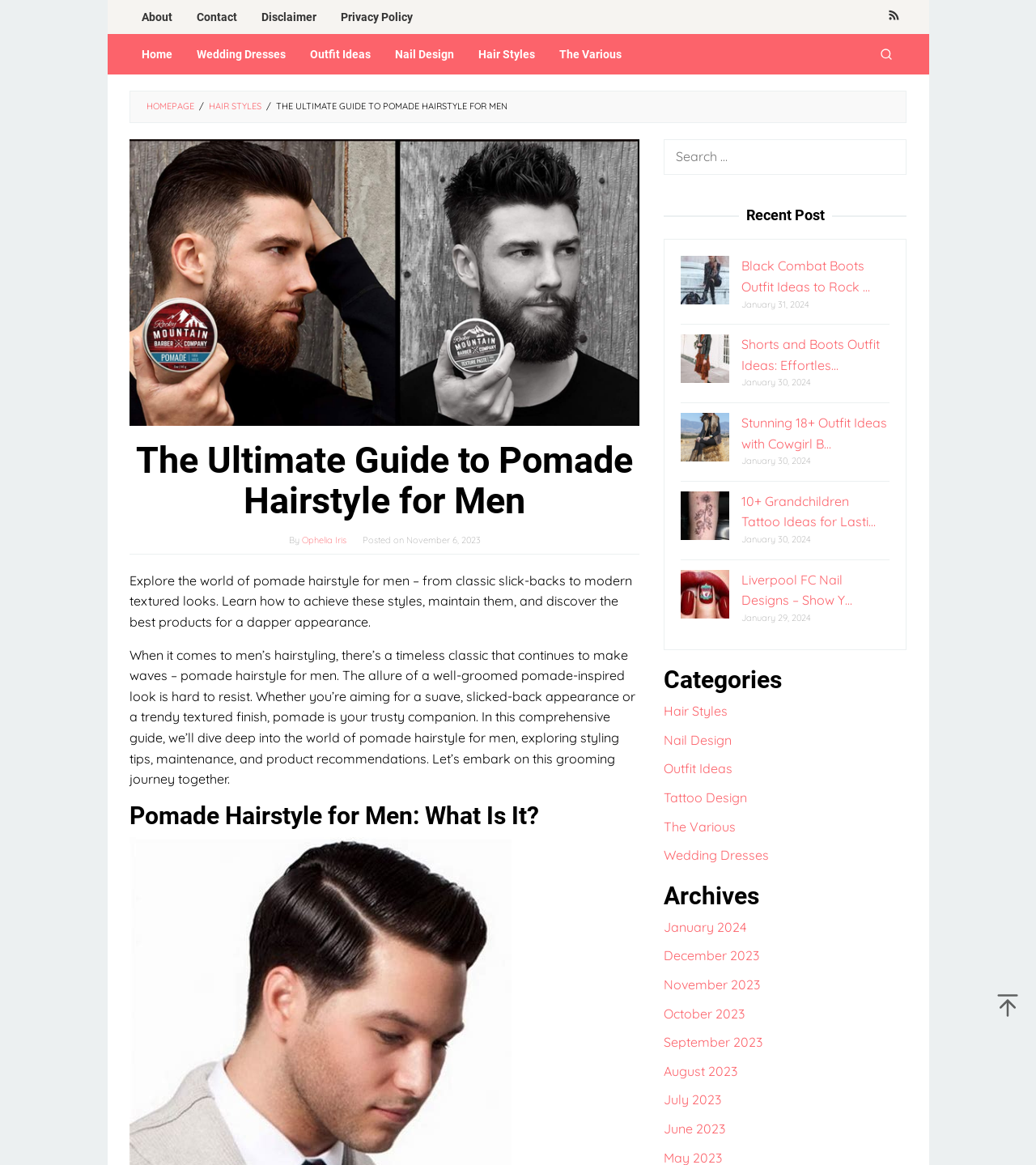Please specify the bounding box coordinates of the area that should be clicked to accomplish the following instruction: "Search for something". The coordinates should consist of four float numbers between 0 and 1, i.e., [left, top, right, bottom].

[0.641, 0.12, 0.875, 0.15]